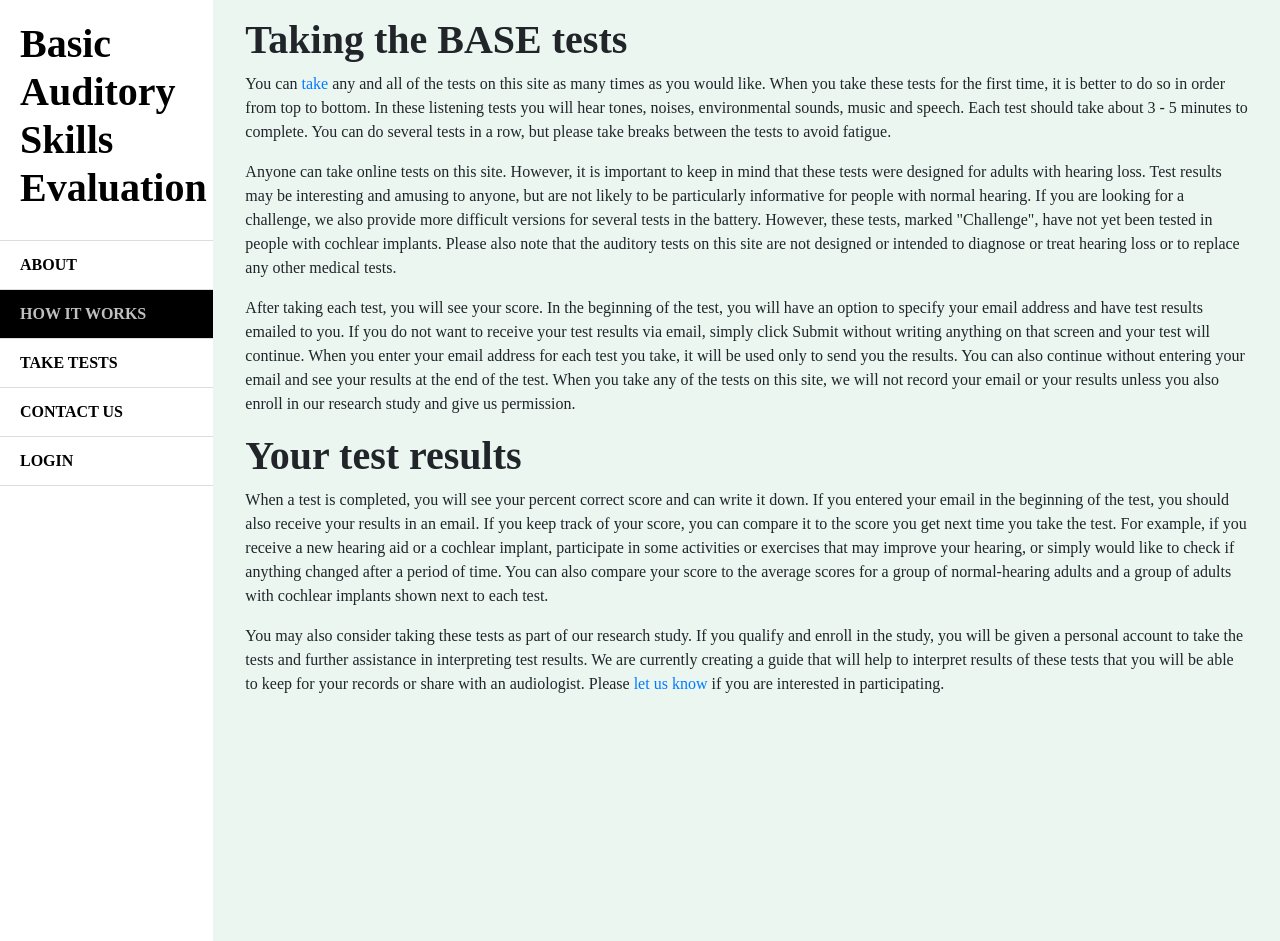What happens after taking each test?
Craft a detailed and extensive response to the question.

After completing each test, the user will see their score and have the option to specify their email address to receive the test results via email. Alternatively, they can choose not to enter their email address and still see their results at the end of the test.